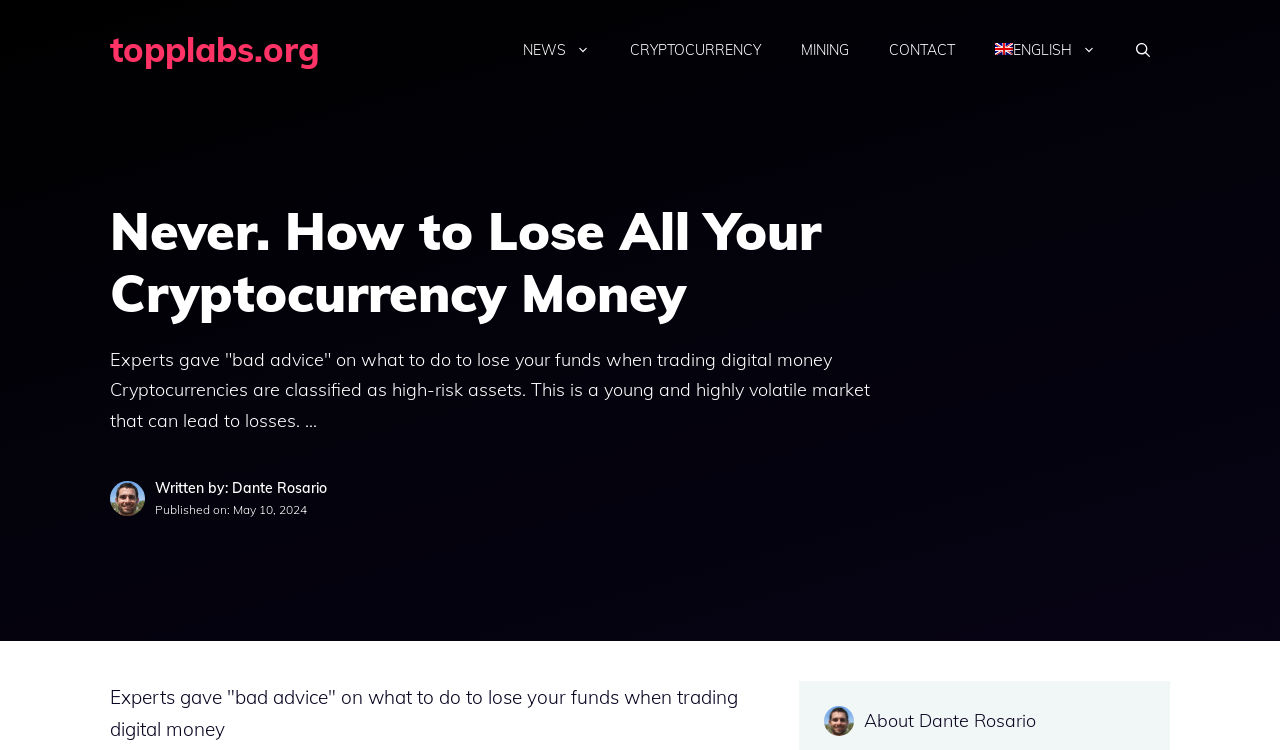Using the element description News, predict the bounding box coordinates for the UI element. Provide the coordinates in (top-left x, top-left y, bottom-right x, bottom-right y) format with values ranging from 0 to 1.

[0.393, 0.027, 0.477, 0.107]